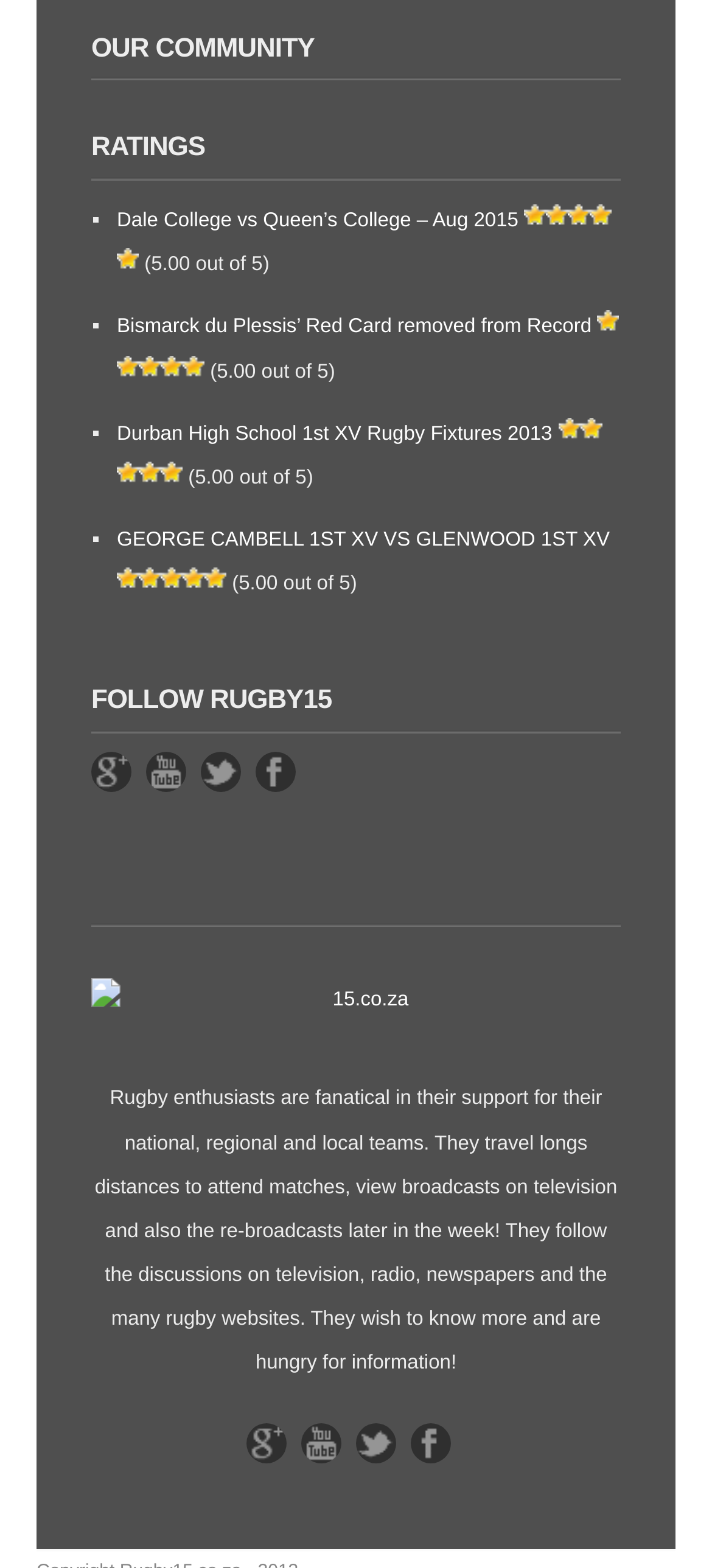Determine the bounding box coordinates for the clickable element required to fulfill the instruction: "Click on 'OUR COMMUNITY'". Provide the coordinates as four float numbers between 0 and 1, i.e., [left, top, right, bottom].

[0.128, 0.023, 0.872, 0.052]